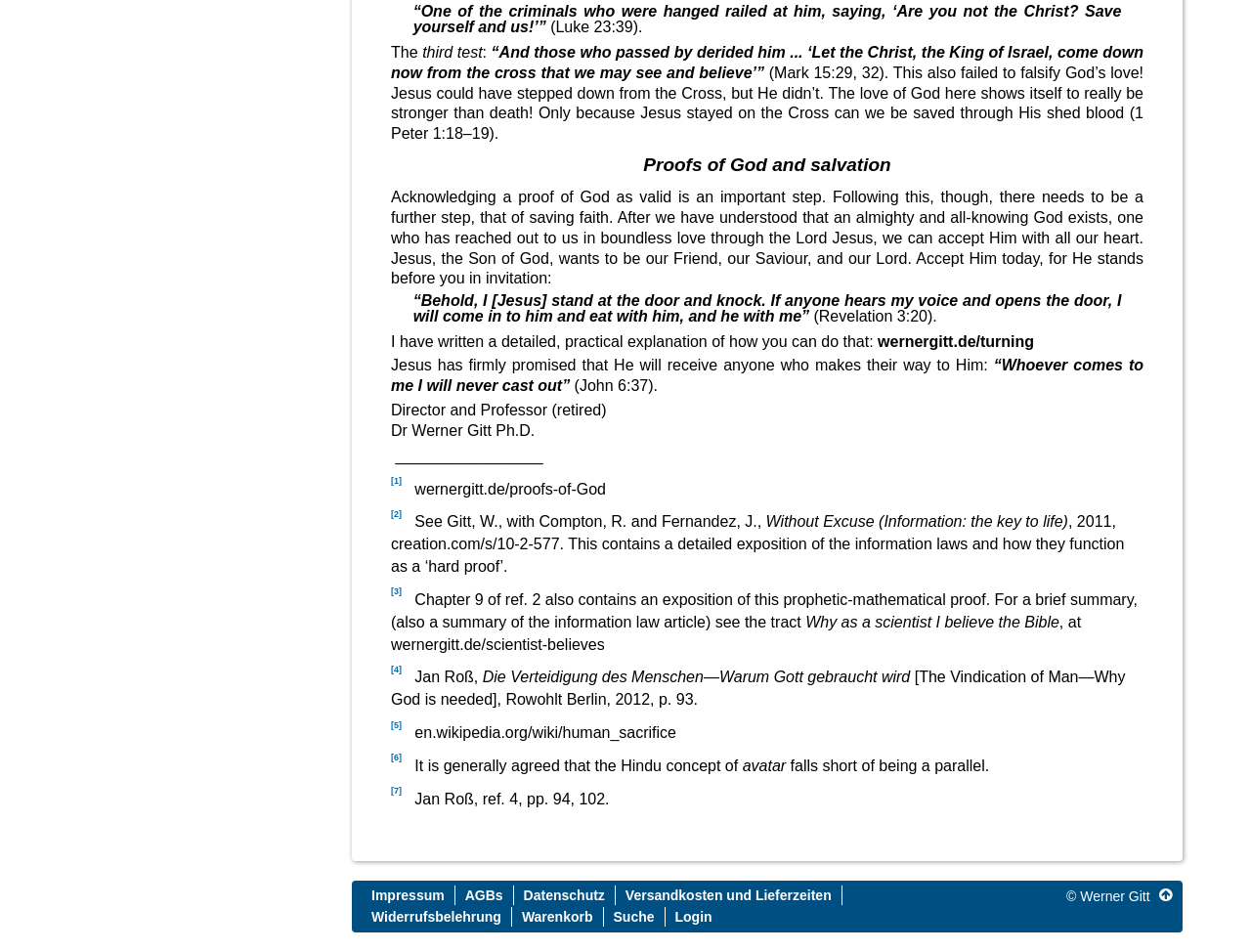What is the name of the book mentioned in the webpage?
Provide a detailed answer to the question using information from the image.

The book 'Without Excuse' is mentioned in the webpage as a reference, specifically in the sentence 'See Gitt, W., with Compton, R. and Fernandez, J., Without Excuse (Information: the key to life), 2011, creation.com/s/10-2-577.' which provides information about the book.